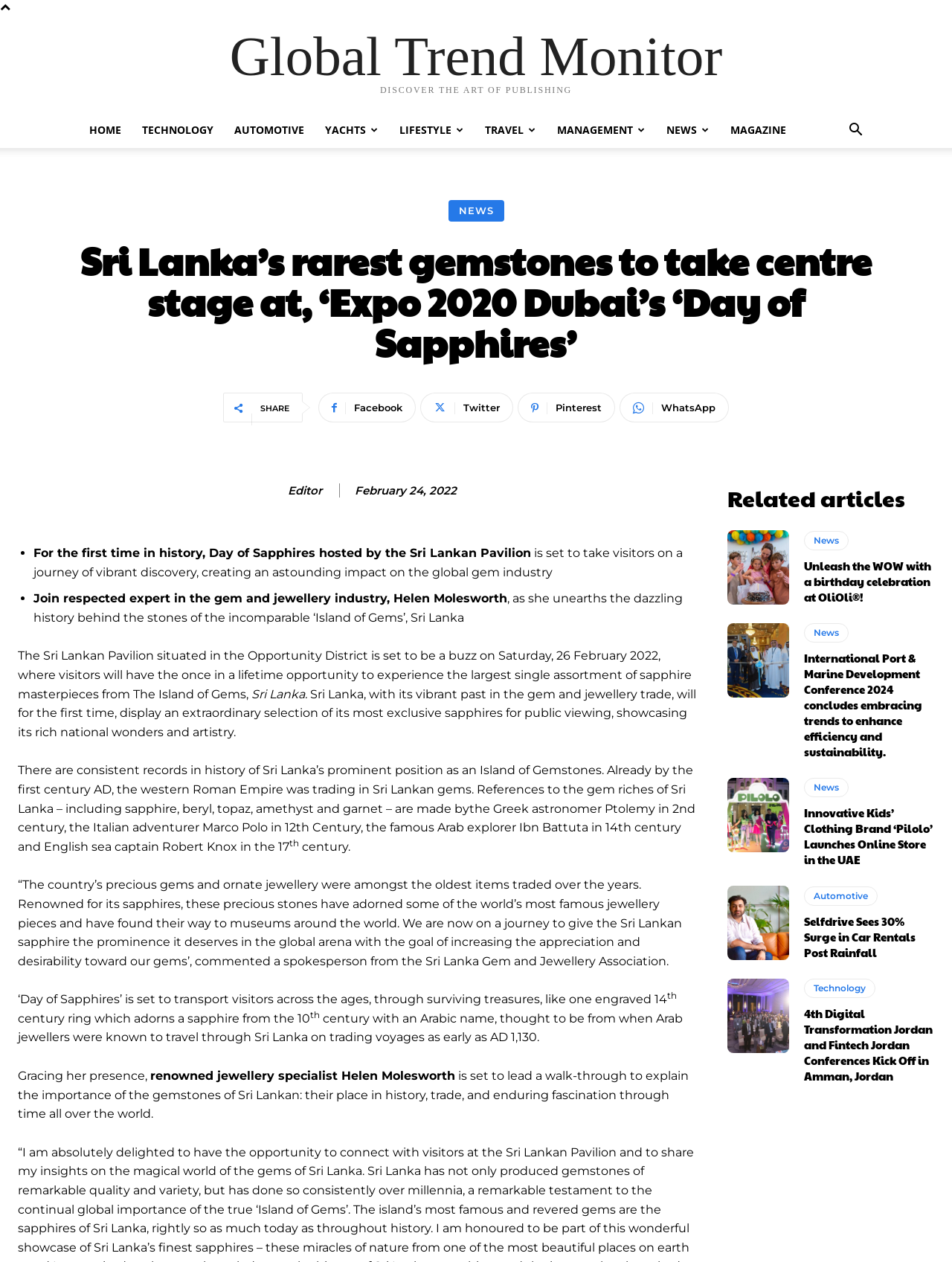Find the bounding box coordinates of the clickable area required to complete the following action: "Search for something".

[0.88, 0.098, 0.917, 0.11]